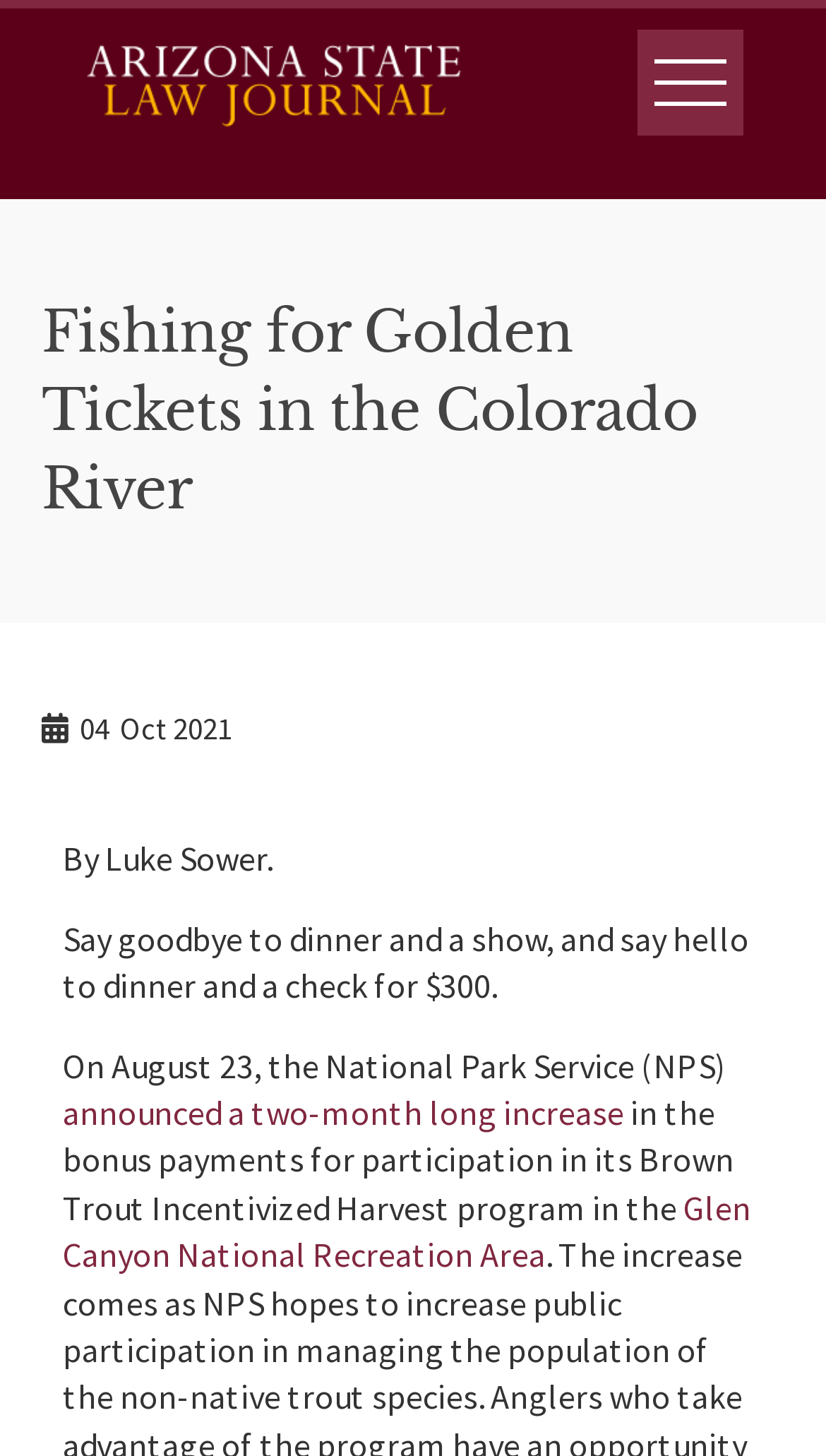Determine the bounding box coordinates for the HTML element mentioned in the following description: "announced a two-month long increase". The coordinates should be a list of four floats ranging from 0 to 1, represented as [left, top, right, bottom].

[0.076, 0.749, 0.763, 0.778]